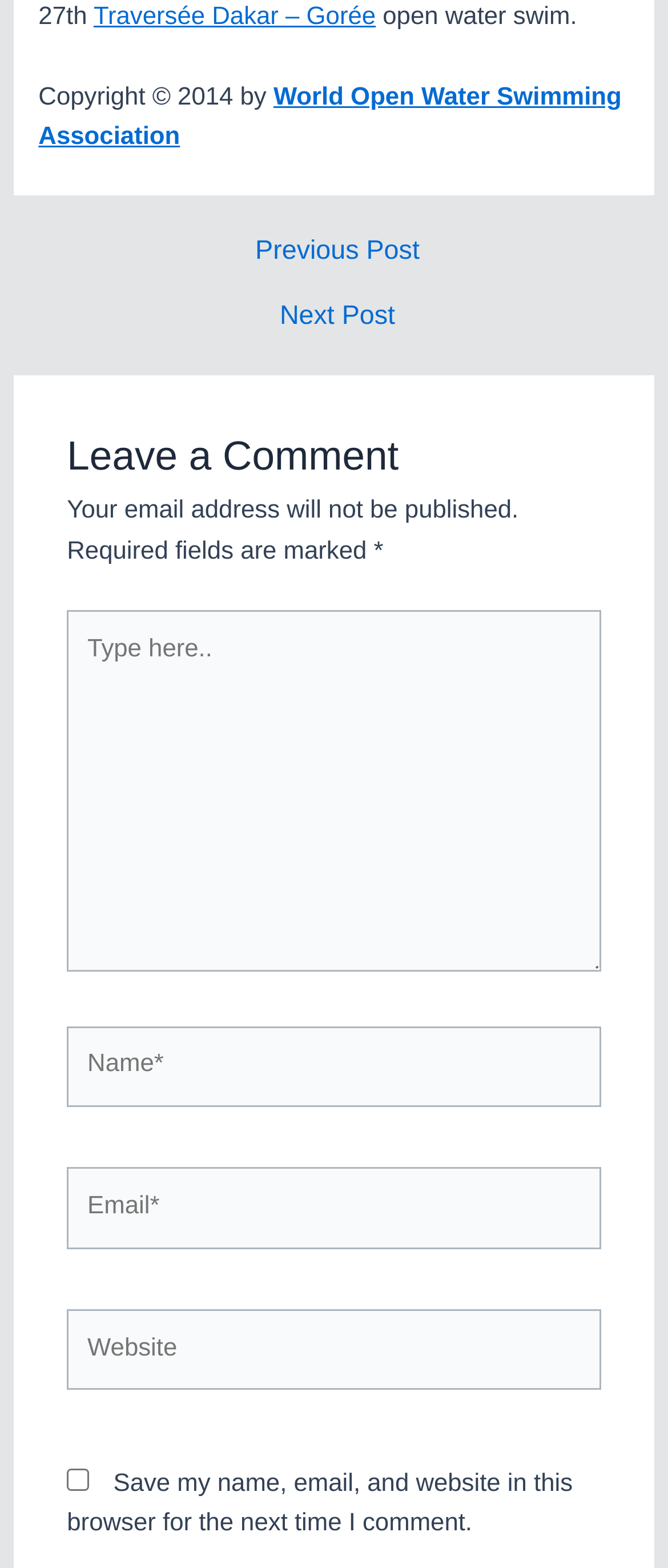Specify the bounding box coordinates of the area to click in order to follow the given instruction: "Check the 'Save my name, email, and website in this browser for the next time I comment' checkbox."

[0.1, 0.937, 0.134, 0.951]